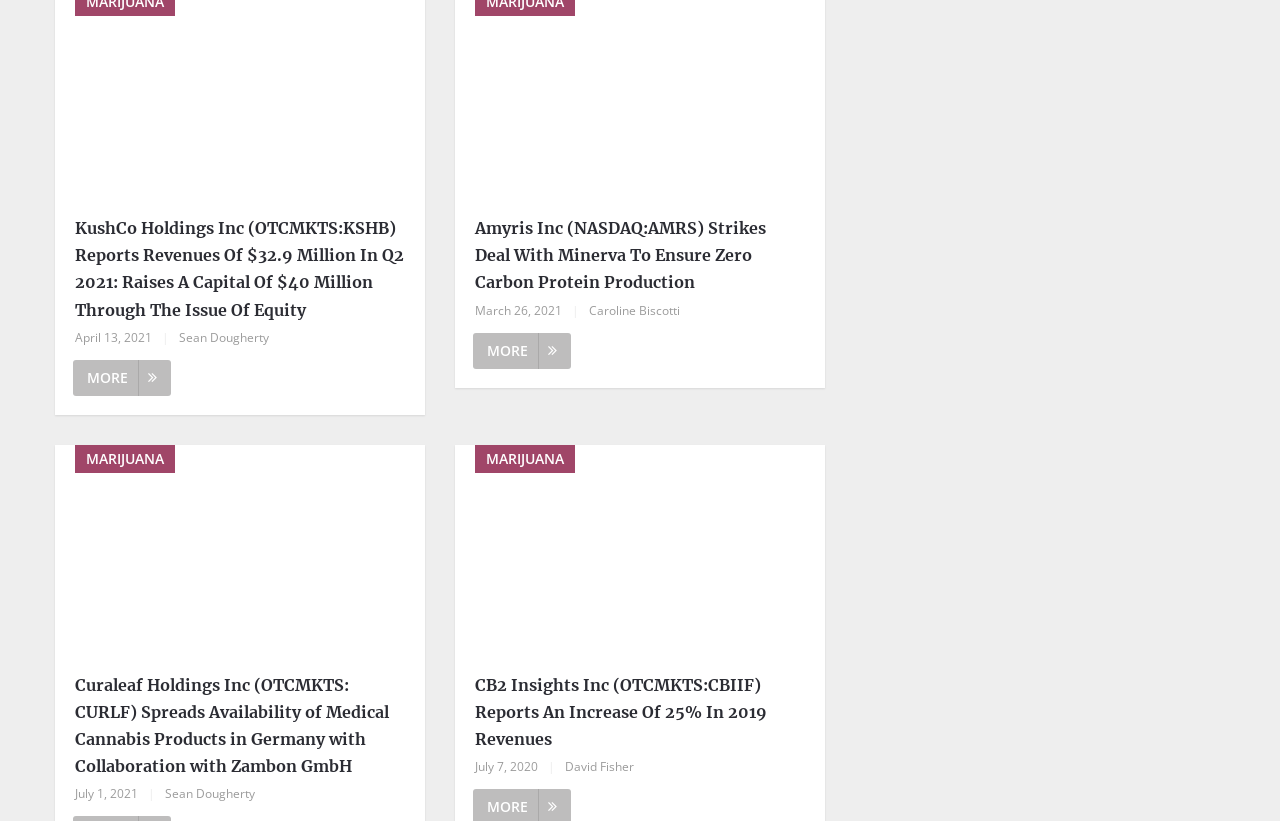Please answer the following question using a single word or phrase: 
How many news articles are on this page?

4